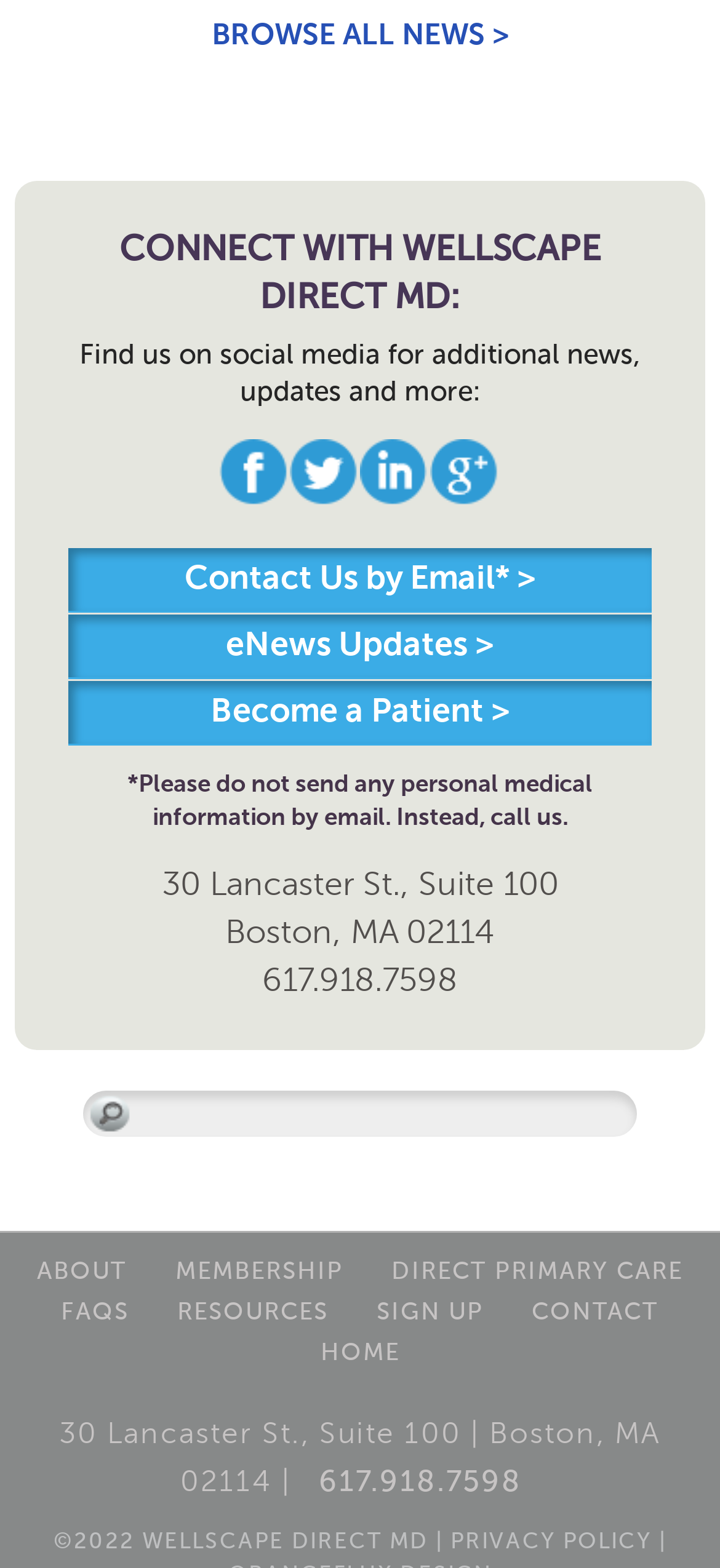What is the address of WELLSCAPE DIRECT MD? From the image, respond with a single word or brief phrase.

30 Lancaster St., Suite 100 Boston, MA 02114